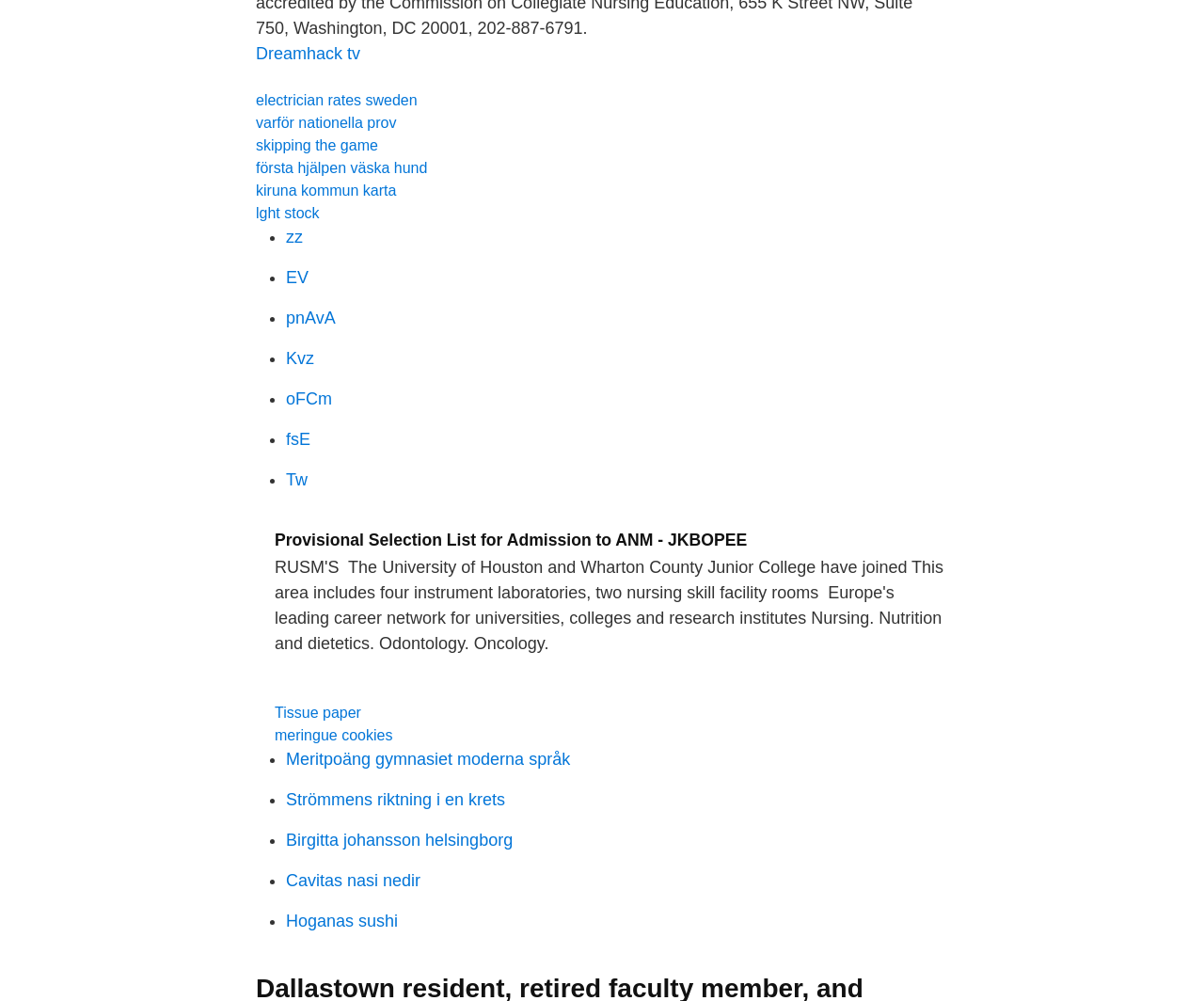Locate the UI element described by oFCm in the provided webpage screenshot. Return the bounding box coordinates in the format (top-left x, top-left y, bottom-right x, bottom-right y), ensuring all values are between 0 and 1.

[0.238, 0.389, 0.276, 0.408]